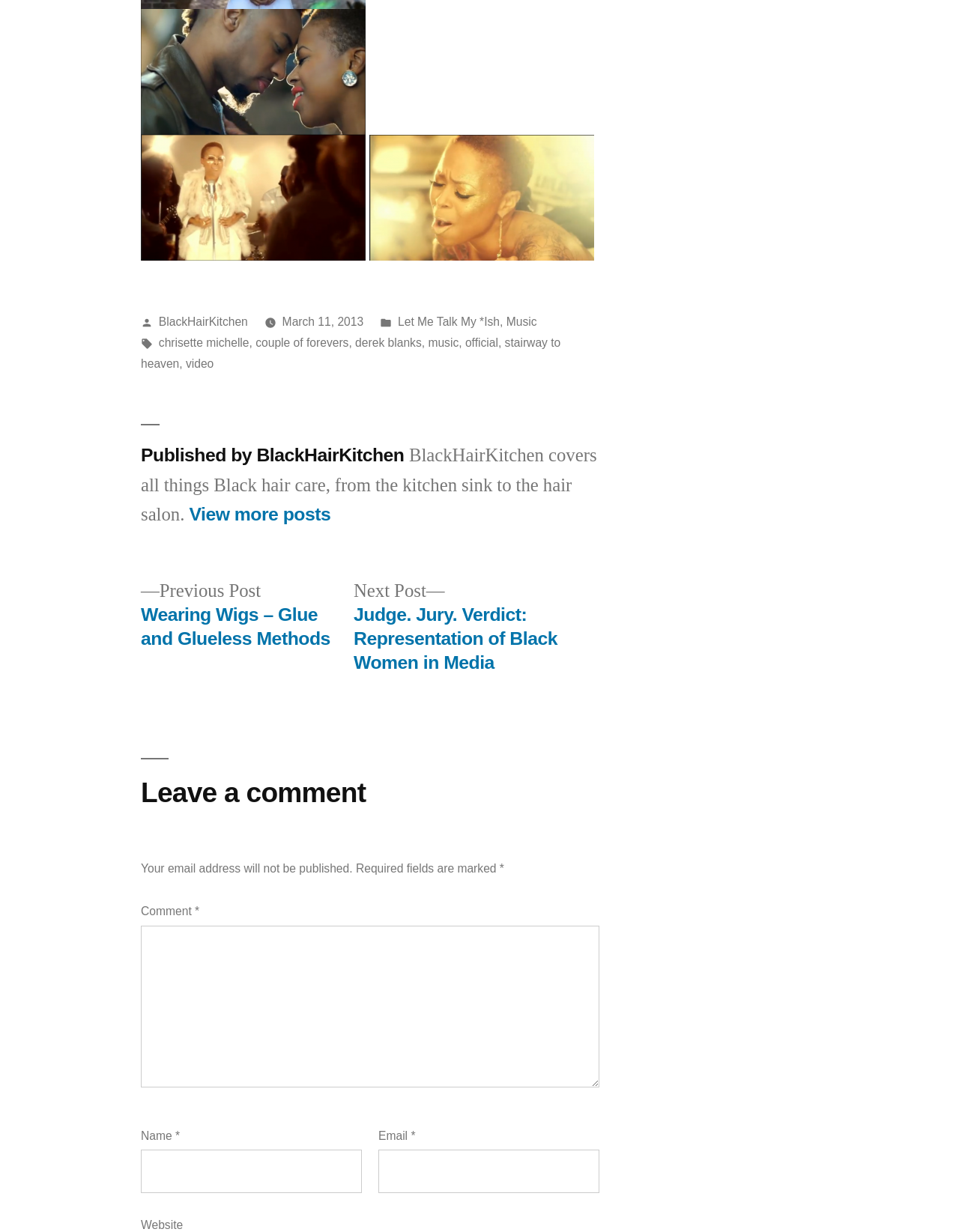Please determine the bounding box coordinates of the area that needs to be clicked to complete this task: 'Click on the Previous post link'. The coordinates must be four float numbers between 0 and 1, formatted as [left, top, right, bottom].

[0.147, 0.471, 0.344, 0.528]